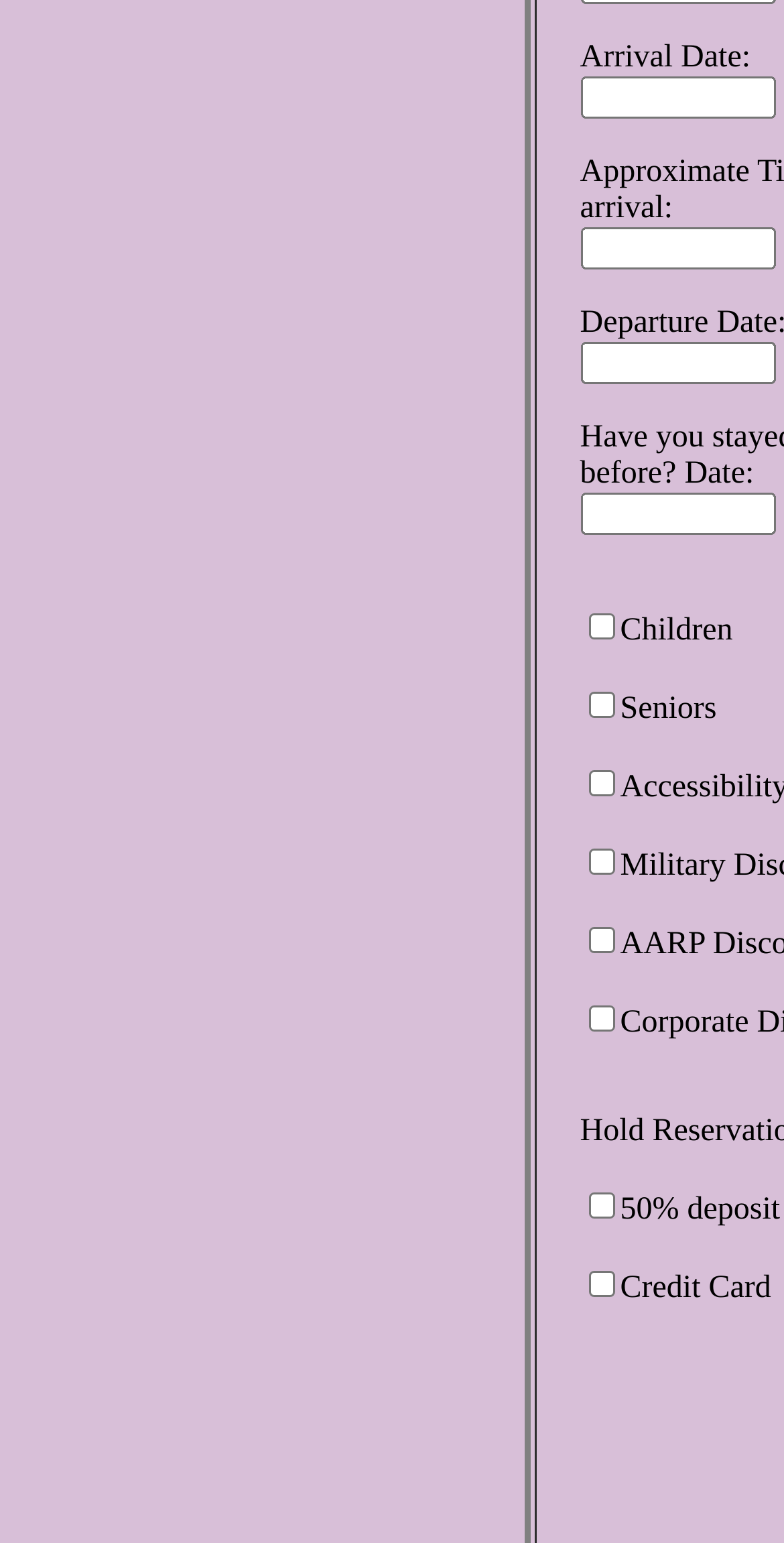Answer the question in a single word or phrase:
How many checkboxes are there in total?

8